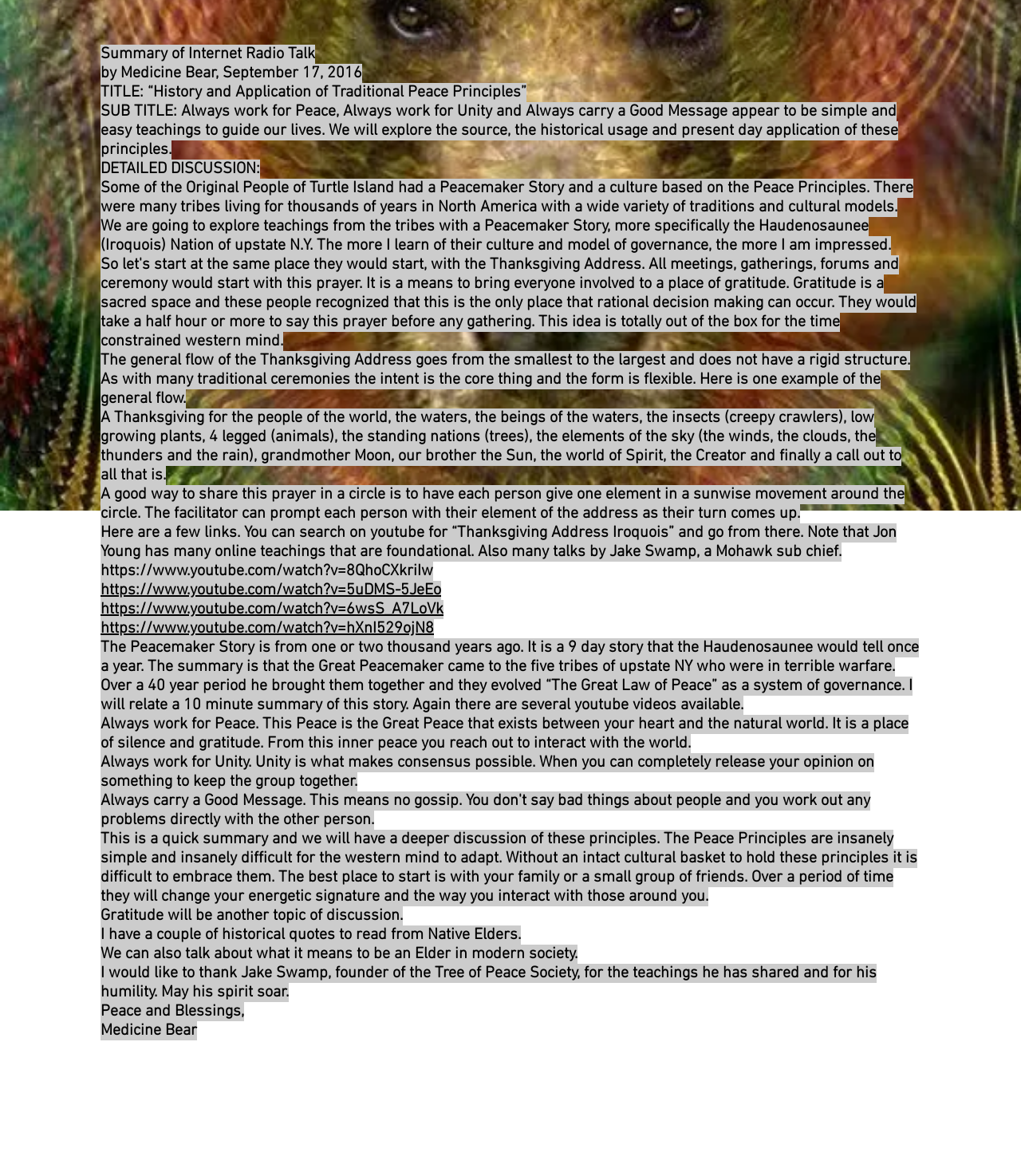Identify the bounding box of the UI component described as: "https://www.youtube.com/watch?v=6wsS_A7LoVk".

[0.098, 0.51, 0.434, 0.526]